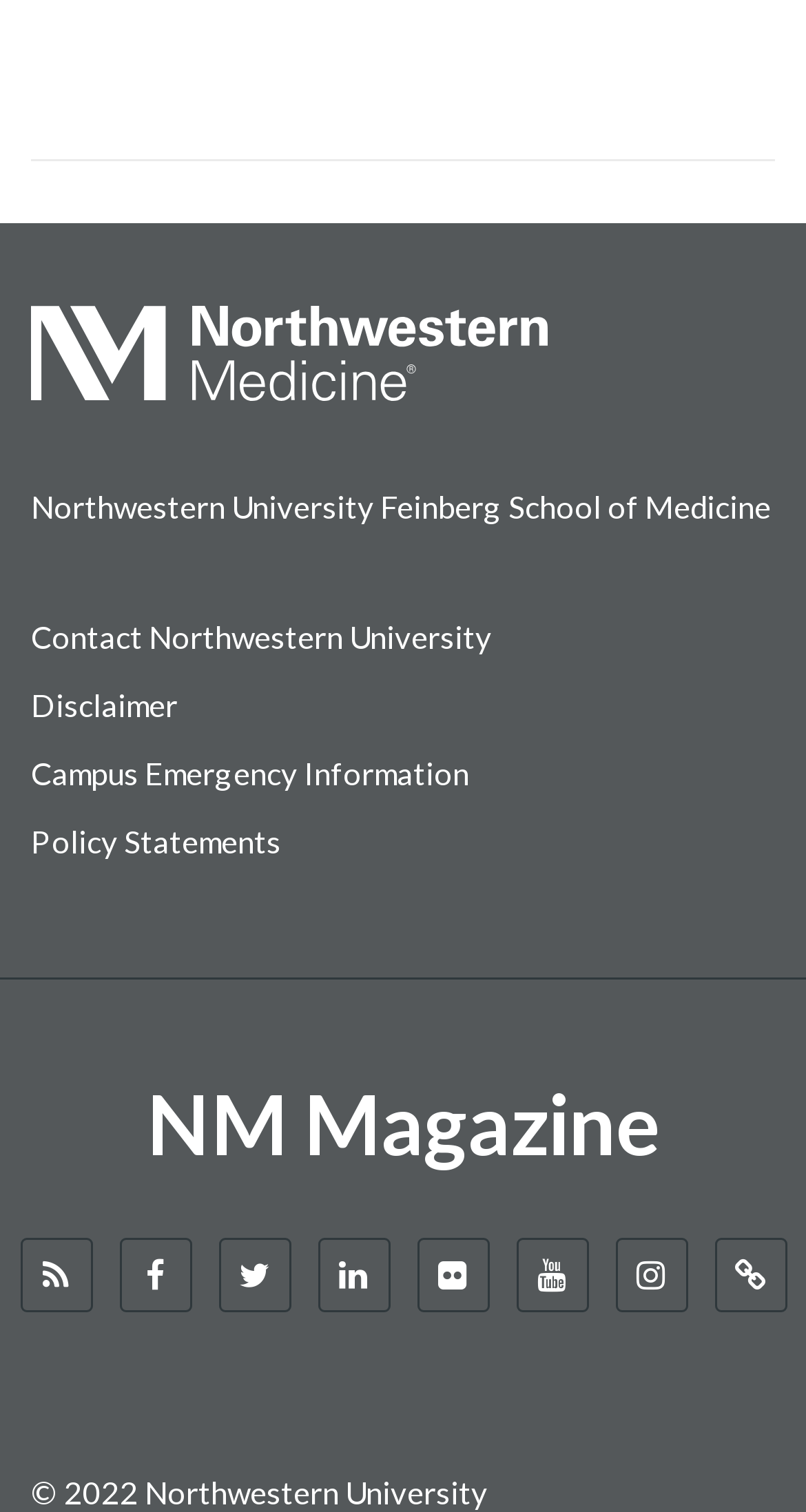Find and specify the bounding box coordinates that correspond to the clickable region for the instruction: "Open Facebook page".

[0.15, 0.822, 0.235, 0.867]